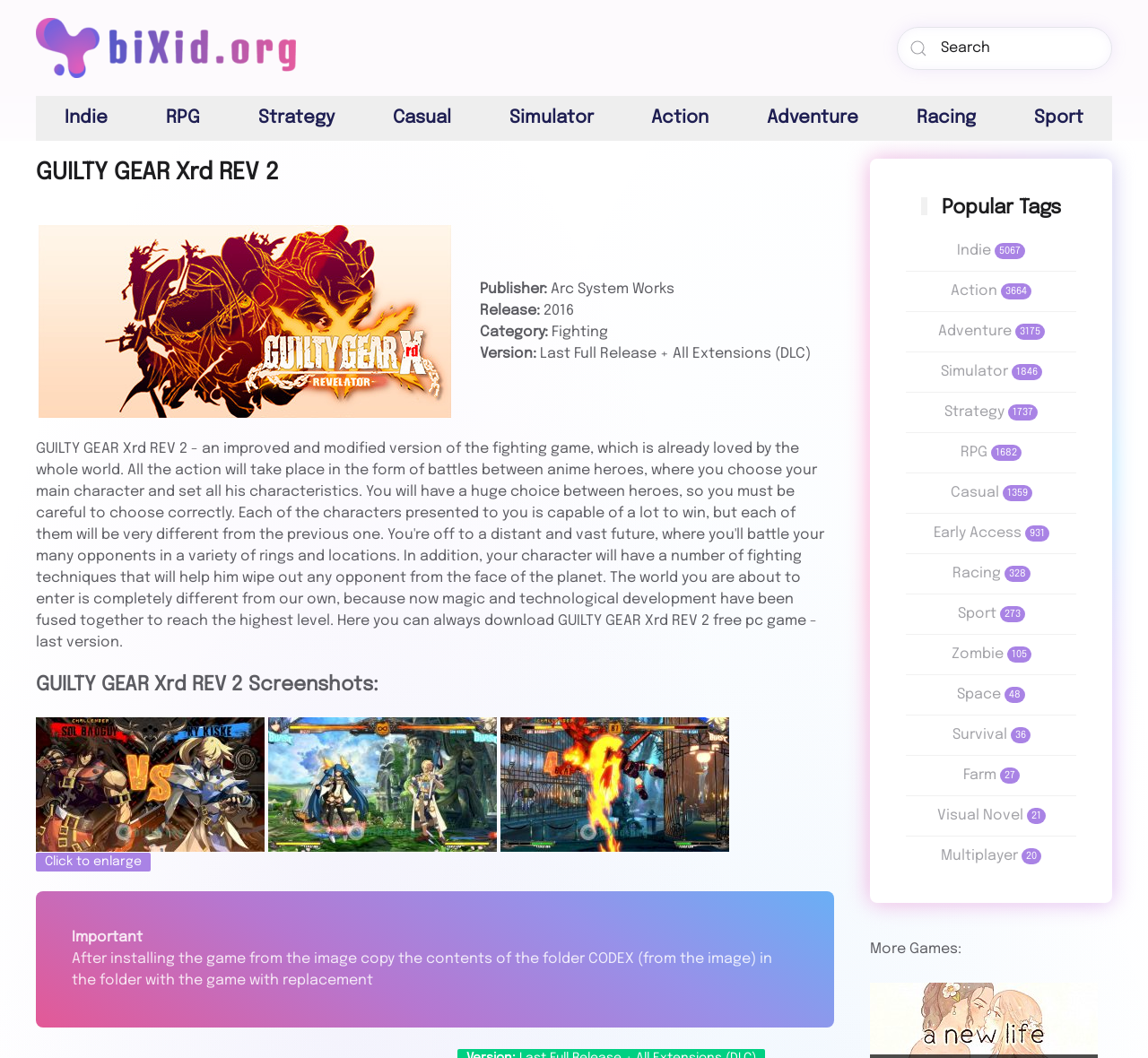Please find the bounding box coordinates in the format (top-left x, top-left y, bottom-right x, bottom-right y) for the given element description. Ensure the coordinates are floating point numbers between 0 and 1. Description: Farm 27

[0.839, 0.724, 0.888, 0.739]